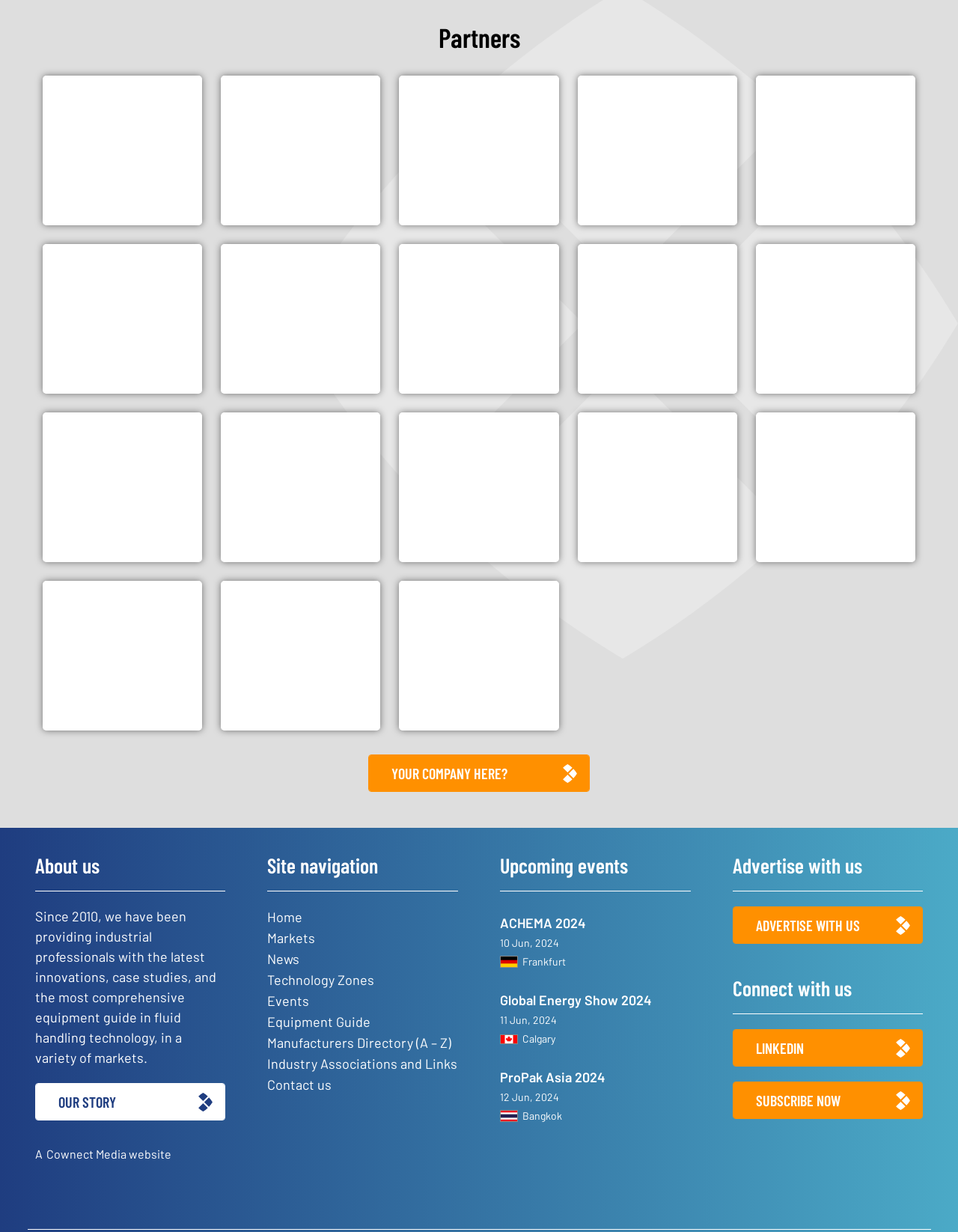Show the bounding box coordinates for the element that needs to be clicked to execute the following instruction: "Learn more about 'Kecol Pumping Systems Ltd'". Provide the coordinates in the form of four float numbers between 0 and 1, i.e., [left, top, right, bottom].

[0.292, 0.108, 0.349, 0.119]